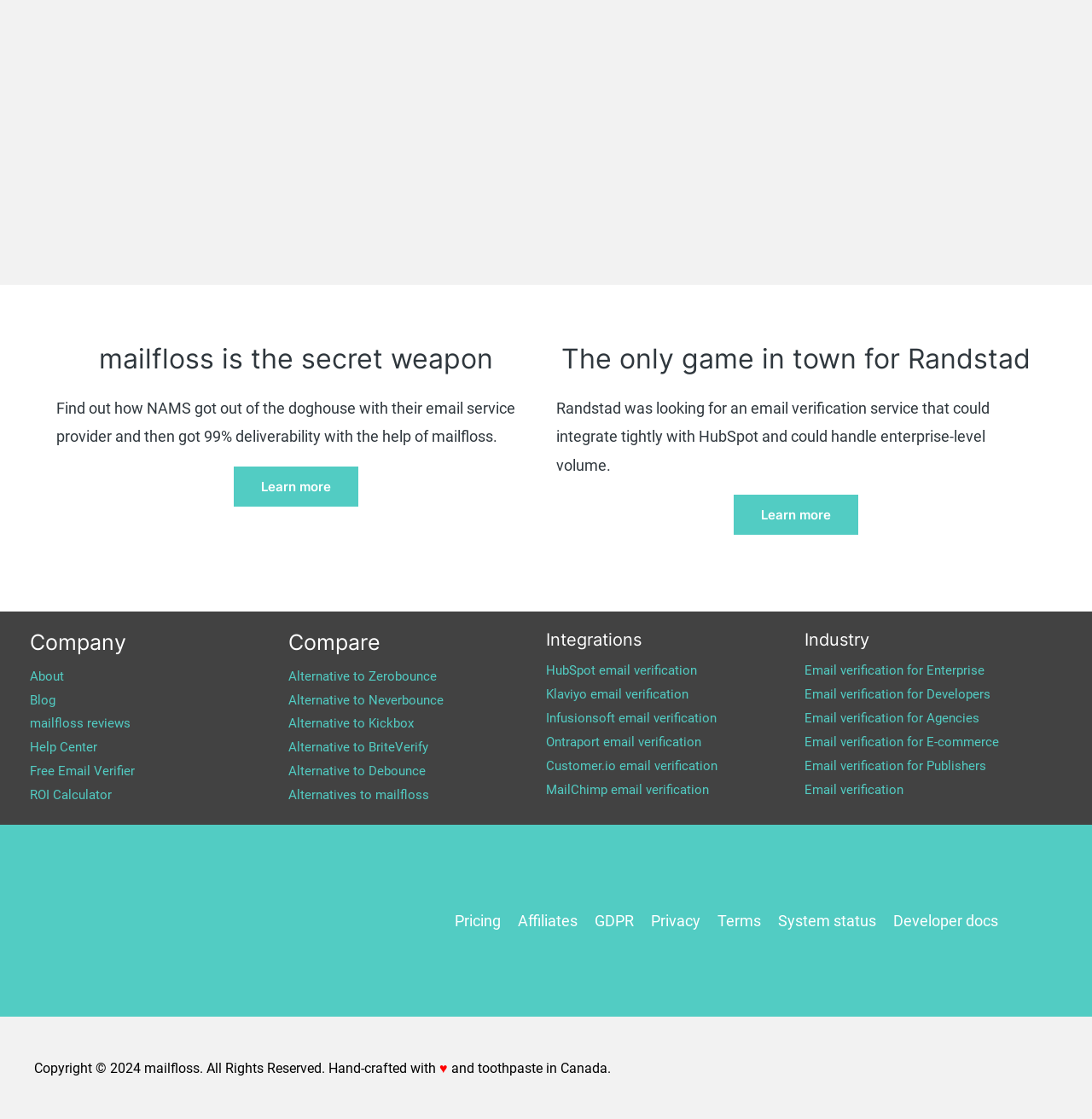Please identify the bounding box coordinates of the element's region that I should click in order to complete the following instruction: "Read about Randstad's experience". The bounding box coordinates consist of four float numbers between 0 and 1, i.e., [left, top, right, bottom].

[0.672, 0.442, 0.786, 0.478]